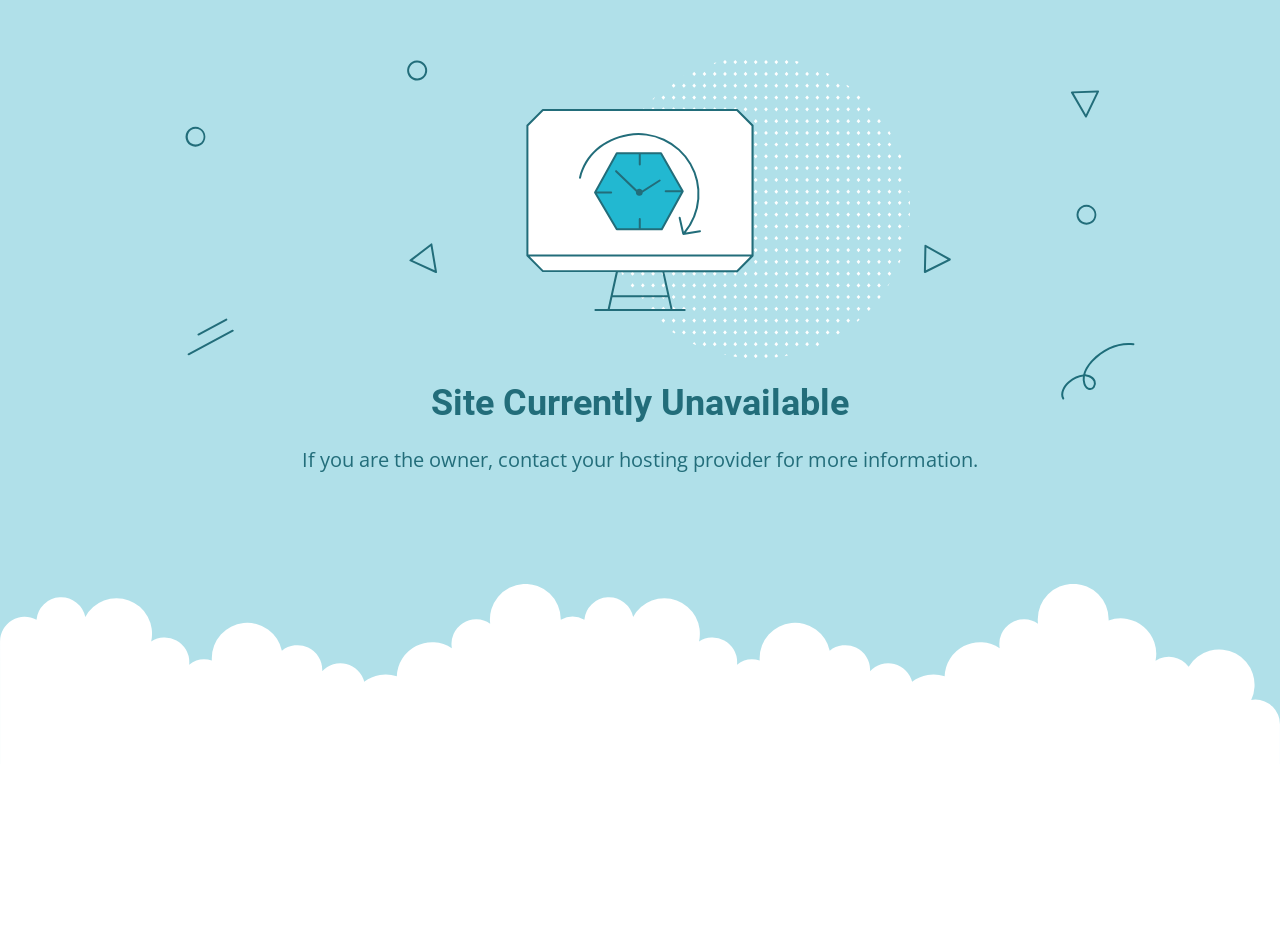Determine the primary headline of the webpage.

Site Currently Unavailable